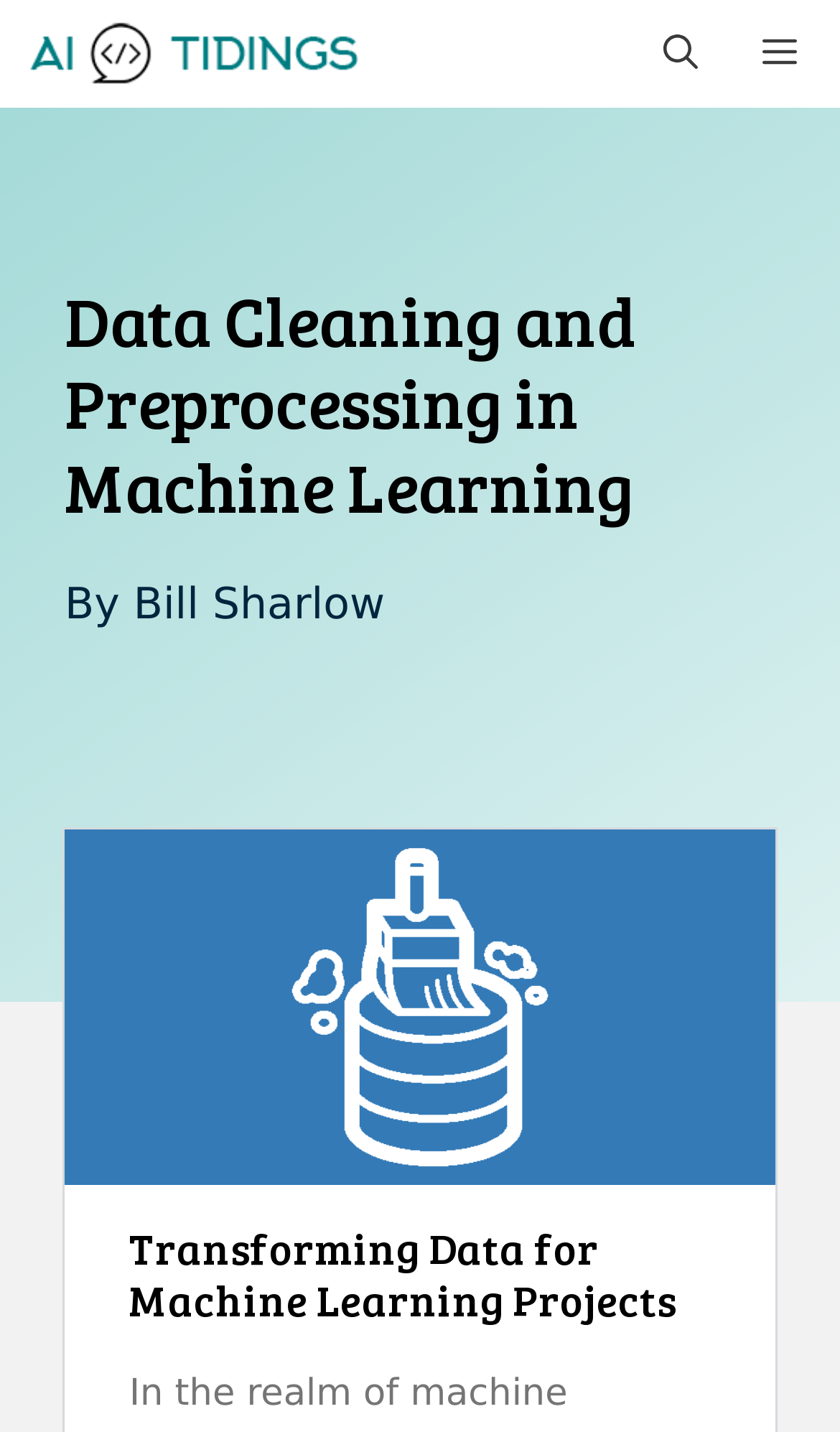Describe all the significant parts and information present on the webpage.

The webpage is about data cleaning and preprocessing in machine learning projects. At the top left, there is a logo of "AI Tidings" which is also a link, accompanied by an image with the same name. On the top right, there are two buttons: "MENU" and "Open search". 

Below the logo, there is a main heading "Data Cleaning and Preprocessing in Machine Learning" which spans almost the entire width of the page. Underneath the main heading, there is a byline "By" followed by a link to the author "Bill Sharlow". 

The main content of the webpage is an article, which is likely a guide or tutorial, as indicated by the meta description. The article has a large image related to data cleansing and preprocessing, which takes up most of the page. Above the image, there is a subheading "Transforming Data for Machine Learning Projects".